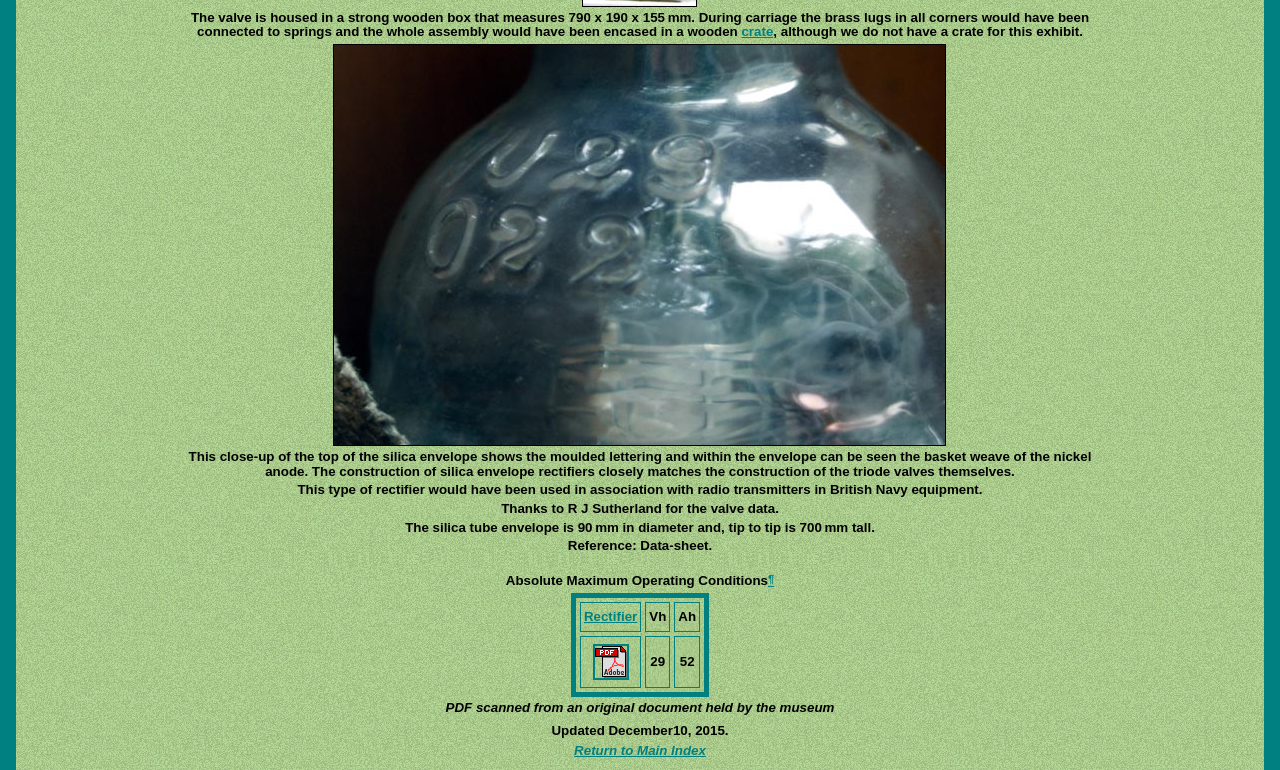Based on the image, provide a detailed response to the question:
What is the height of the valve when housed in a wooden box?

The answer can be found in the heading 'The valve is housed in a strong wooden box that measures 790 x 190 x 155 mm.' which provides the dimensions of the wooden box.